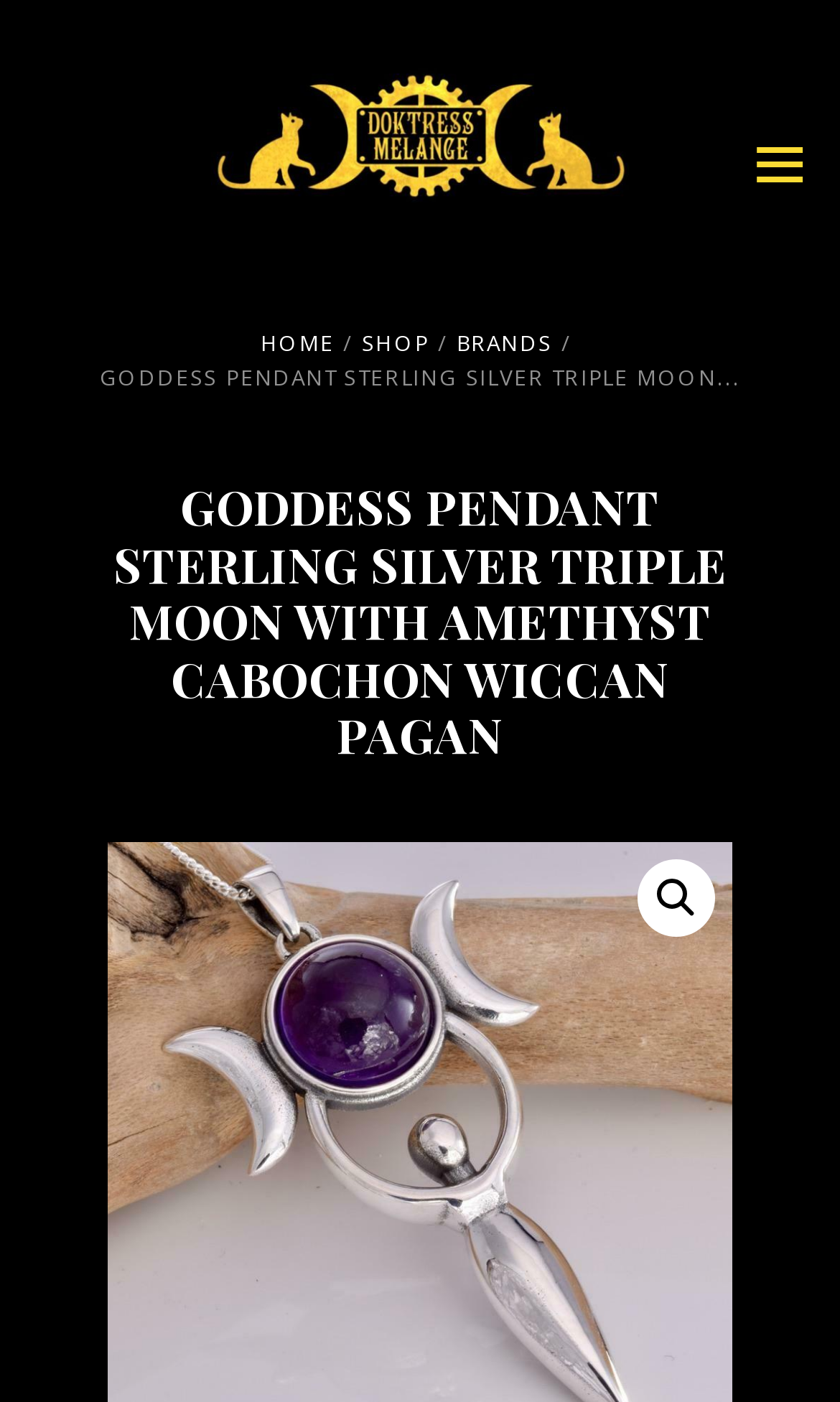Respond to the question below with a concise word or phrase:
What is the material of the pendant?

Sterling Silver